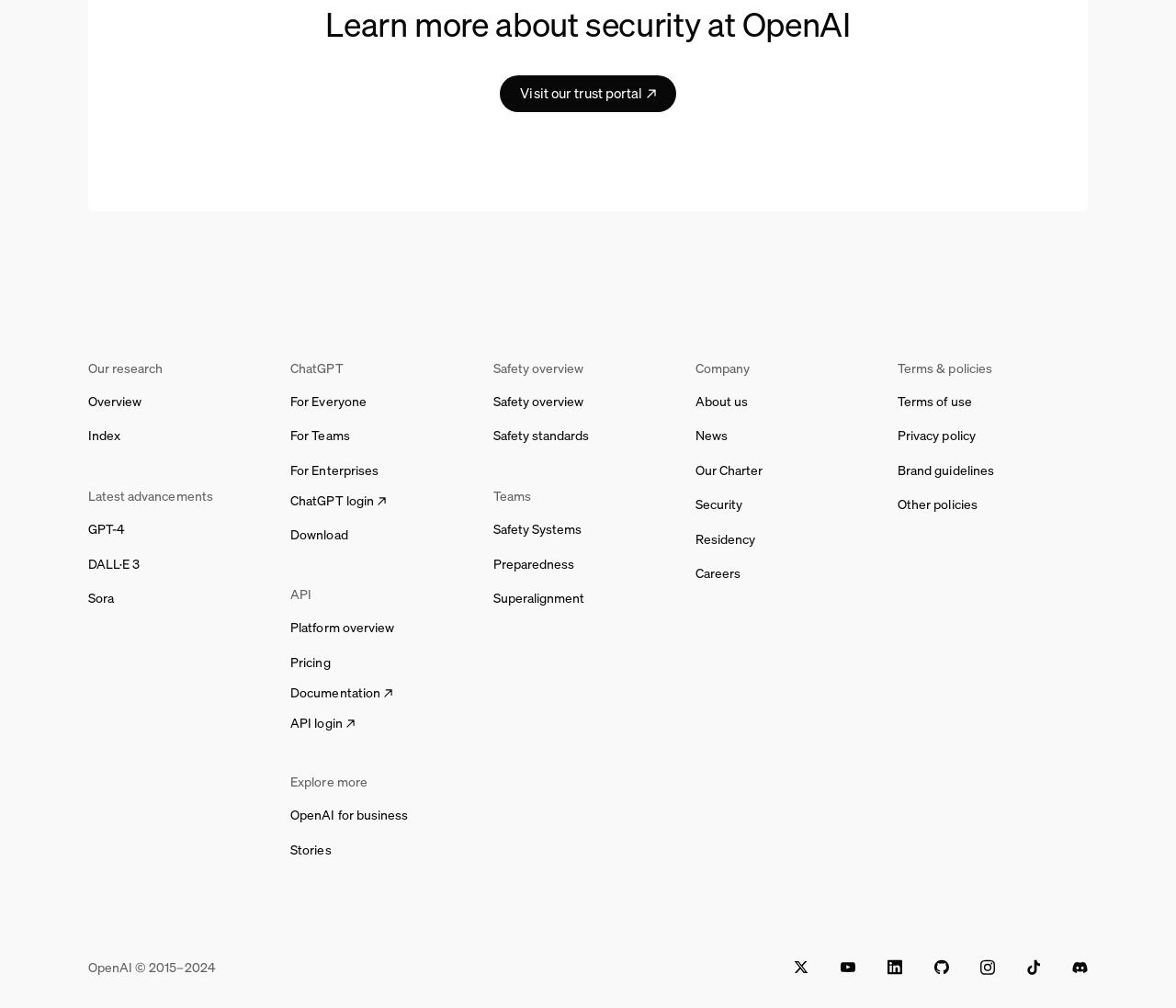Can you pinpoint the bounding box coordinates for the clickable element required for this instruction: "Click the 'Add To Cart' button"? The coordinates should be four float numbers between 0 and 1, i.e., [left, top, right, bottom].

None